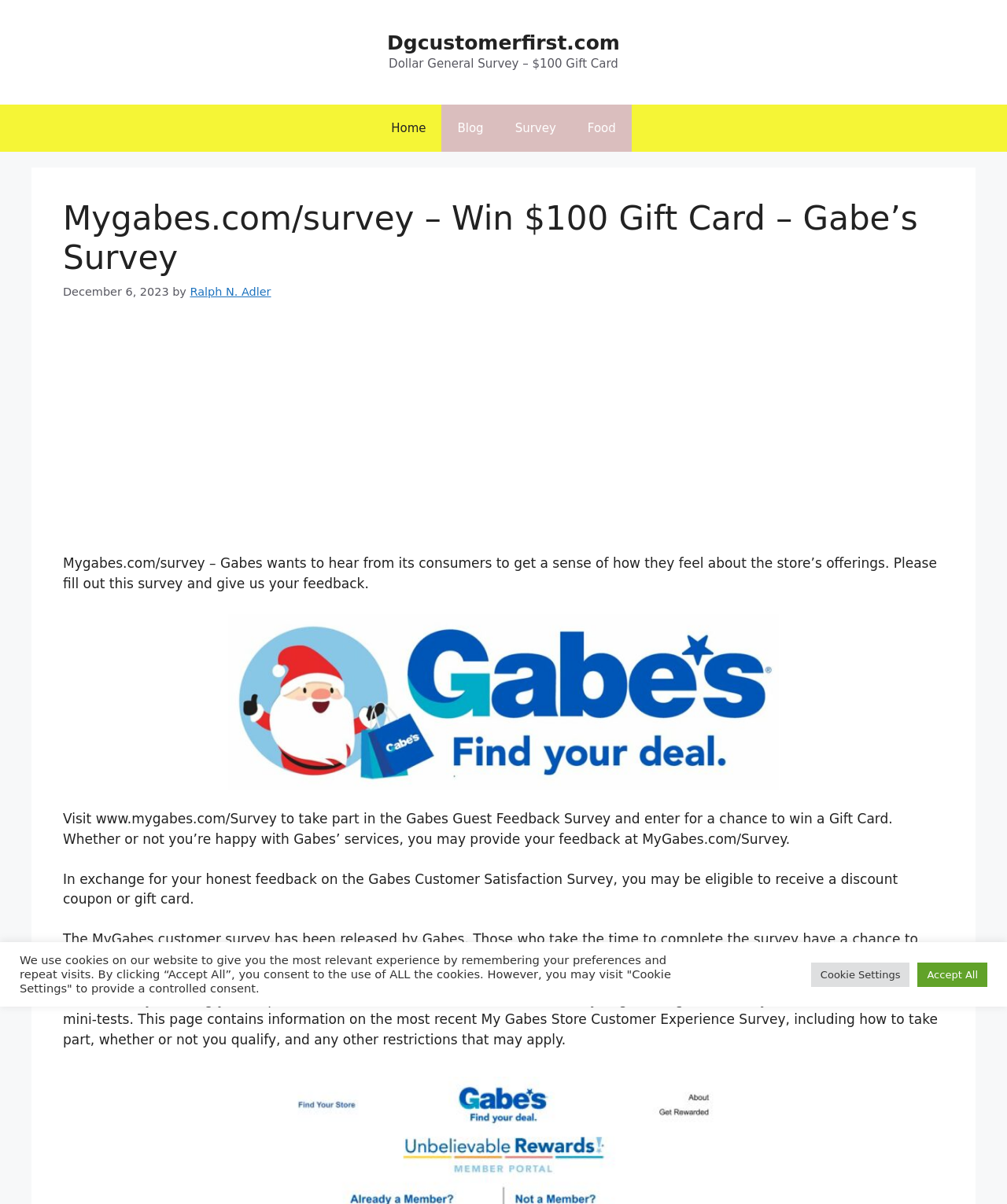Please give a concise answer to this question using a single word or phrase: 
What is the name of the website where the survey can be taken?

MyGabes.com